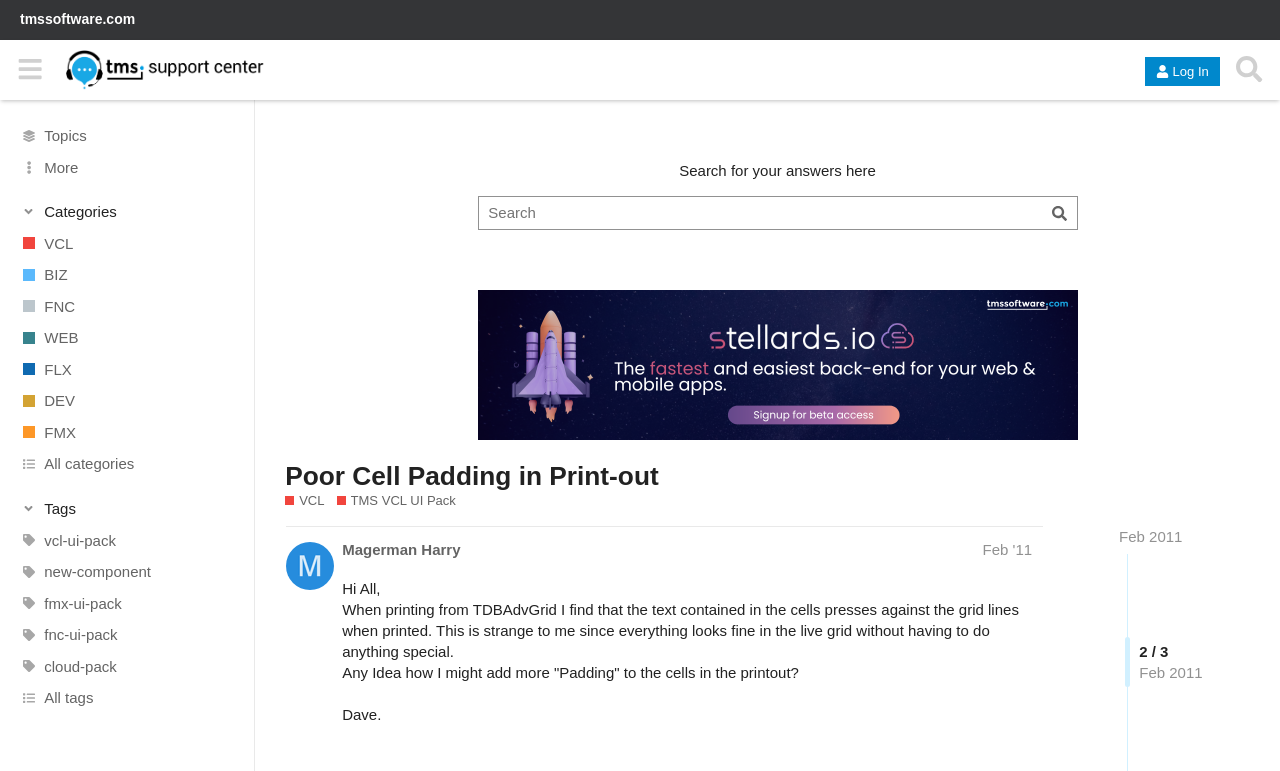Find the bounding box coordinates of the area to click in order to follow the instruction: "Click the 'More' button".

[0.0, 0.196, 0.199, 0.237]